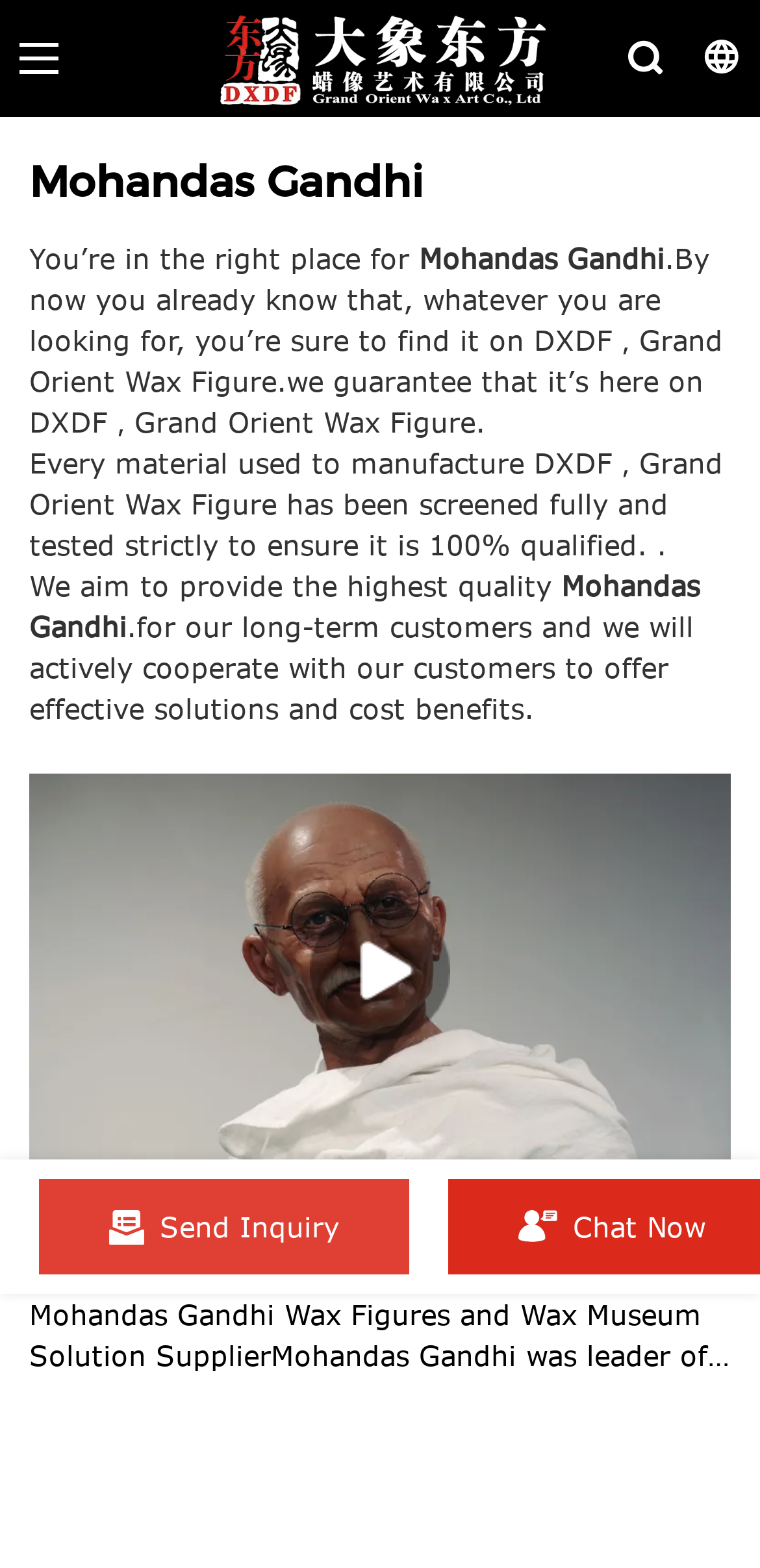Detail the various sections and features present on the webpage.

The webpage is about Mohandas Gandhi wax figures and wax museum solutions provided by DXDF, Grand Orient Wax Figure. At the top, there is a link and an image with the text "DXDF，Grand Orient Wax Figure". Below this, there is a heading with the name "Mohandas Gandhi". 

To the right of the heading, there are several paragraphs of text describing the quality and materials used to manufacture the wax figures, as well as the company's goal to provide high-quality products to its customers. 

Further down, there are two links with the same text "Factory Statue Collectible Simulated Life Size Silicone Wax Statues of Mohandas Gandhi | DXDF, Grand Orient Wax Figure", each accompanied by an image. The first image is a larger one, while the second image is smaller and located to the right of the first one. 

Below these links, there is a long block of text describing the wax figures, including their materials, features, and customization options. This text is accompanied by a button labeled "Send Inquiry" with two small images on either side.